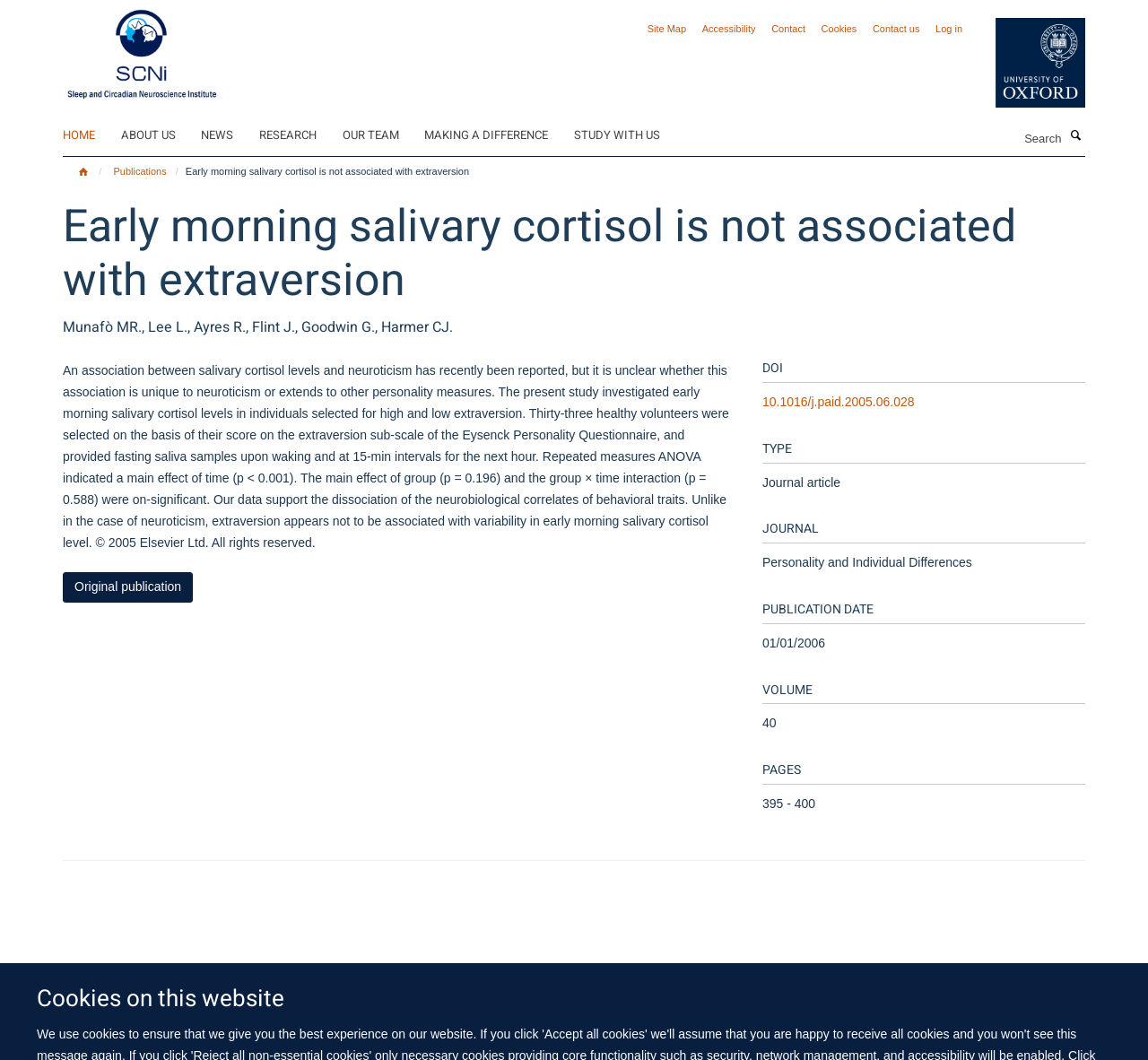How many healthy volunteers participated in the study?
Look at the image and answer the question with a single word or phrase.

Thirty-three